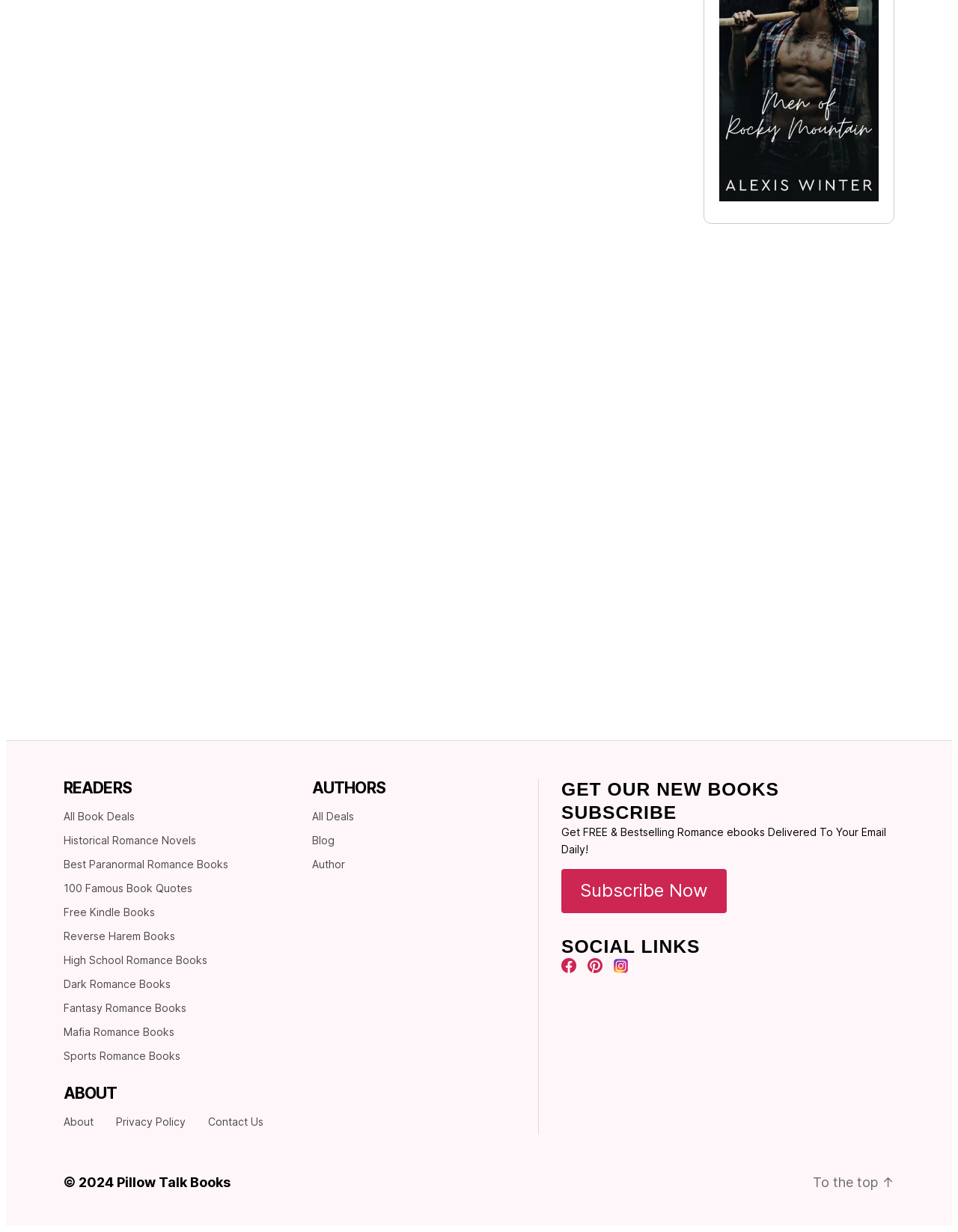Please answer the following question using a single word or phrase: 
What is the category of books mentioned first?

READERS